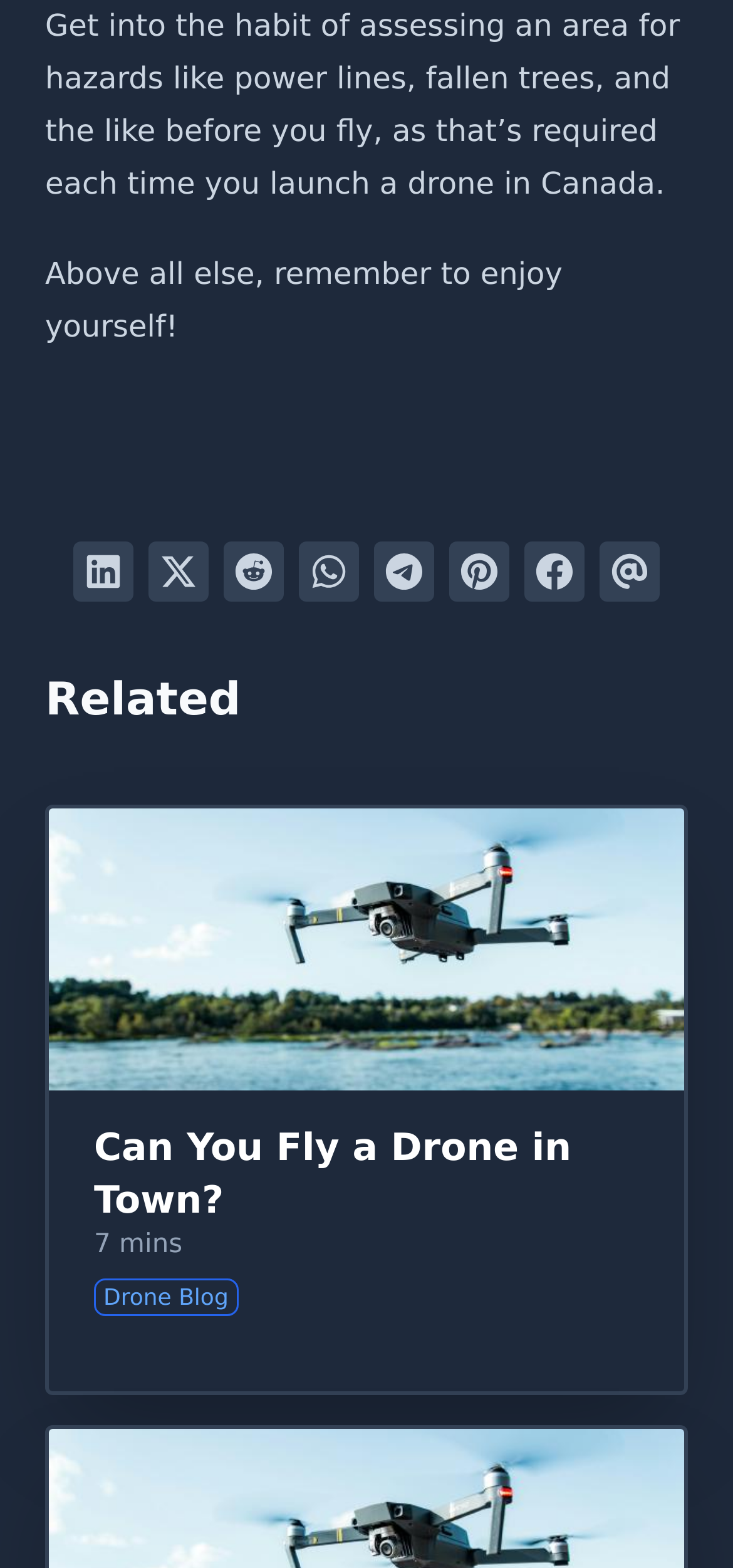Reply to the question below using a single word or brief phrase:
How many images are on the webpage?

9